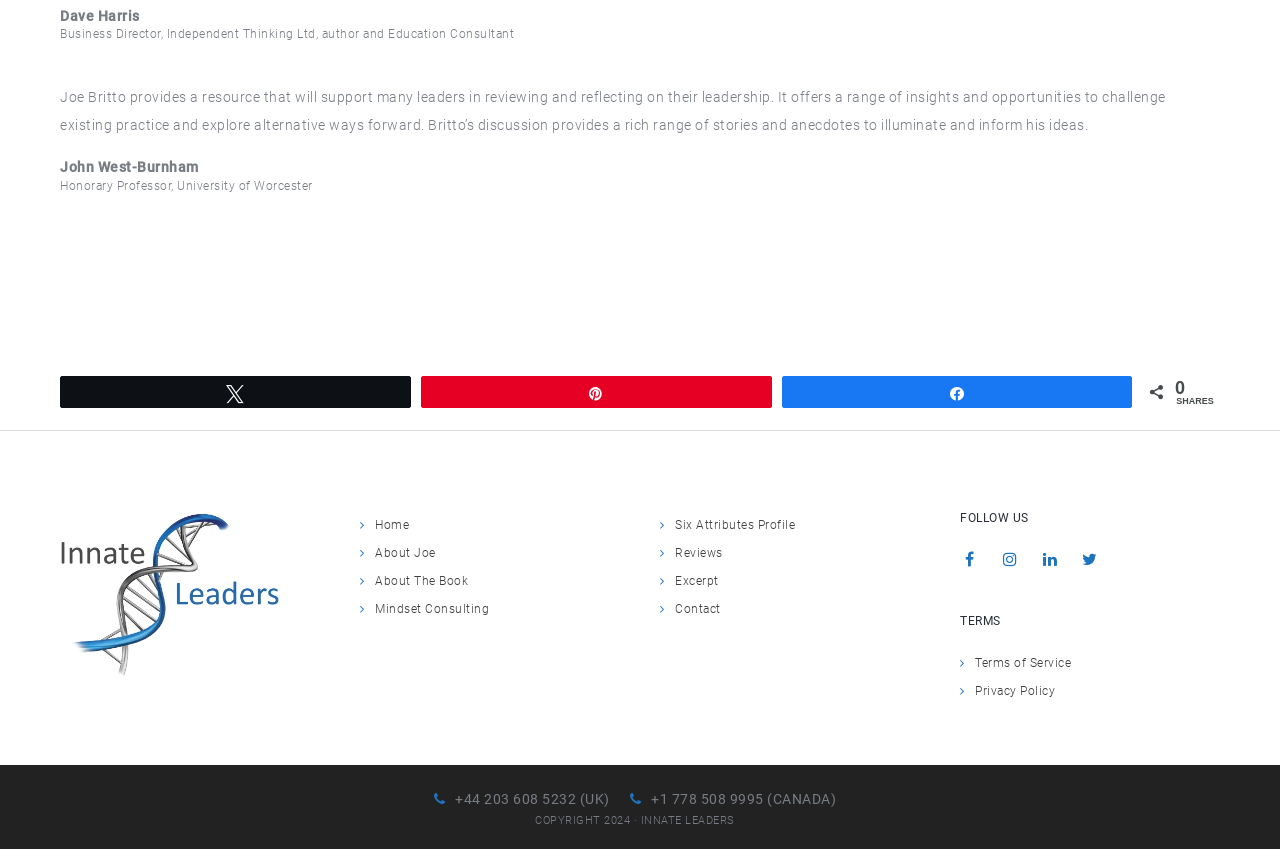Determine the bounding box coordinates of the clickable element necessary to fulfill the instruction: "Click on the 'Pin' link". Provide the coordinates as four float numbers within the 0 to 1 range, i.e., [left, top, right, bottom].

[0.33, 0.443, 0.602, 0.479]